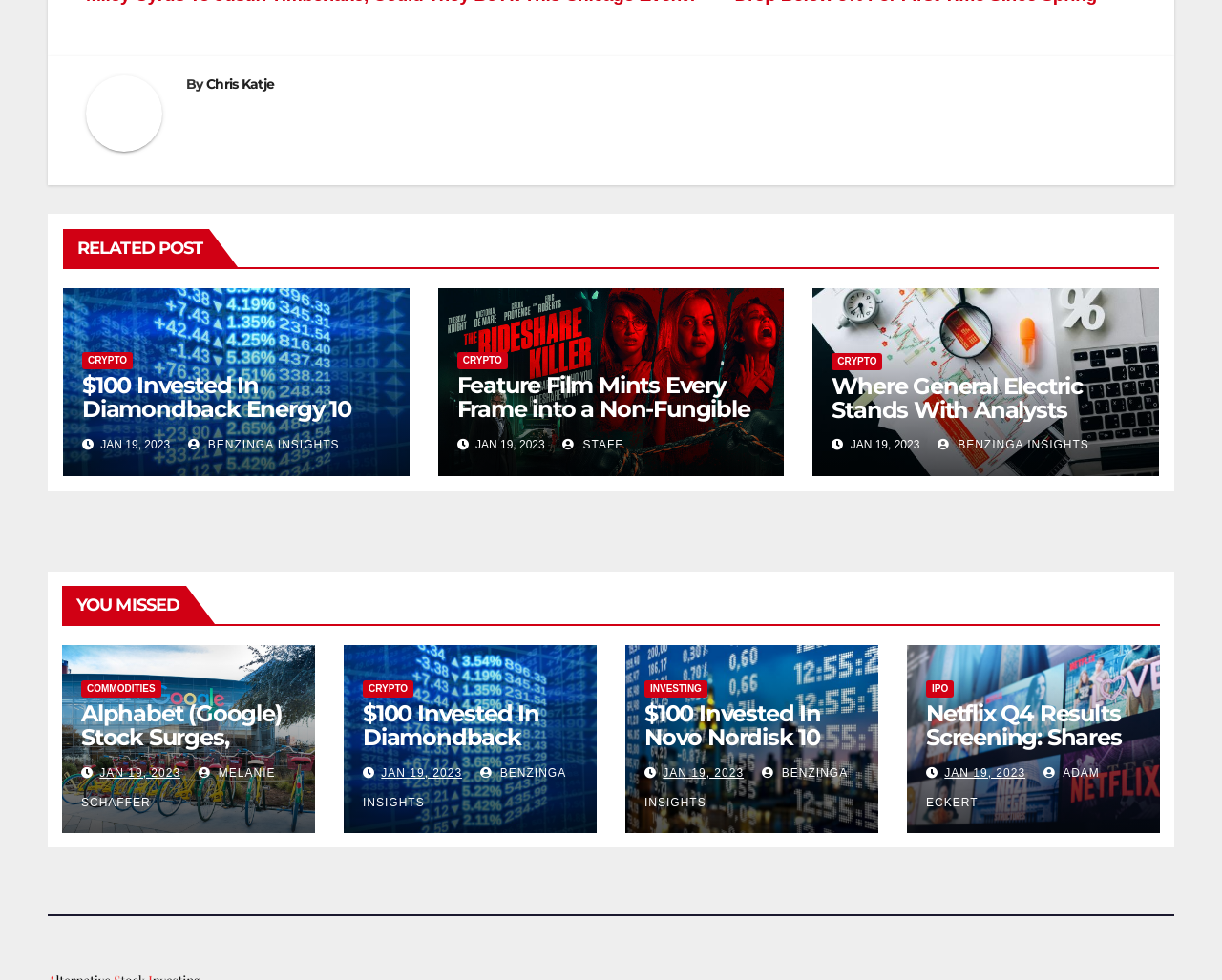Find the bounding box coordinates of the clickable element required to execute the following instruction: "Click on the link to read about Alphabet (Google) Stock". Provide the coordinates as four float numbers between 0 and 1, i.e., [left, top, right, bottom].

[0.066, 0.715, 0.242, 0.765]